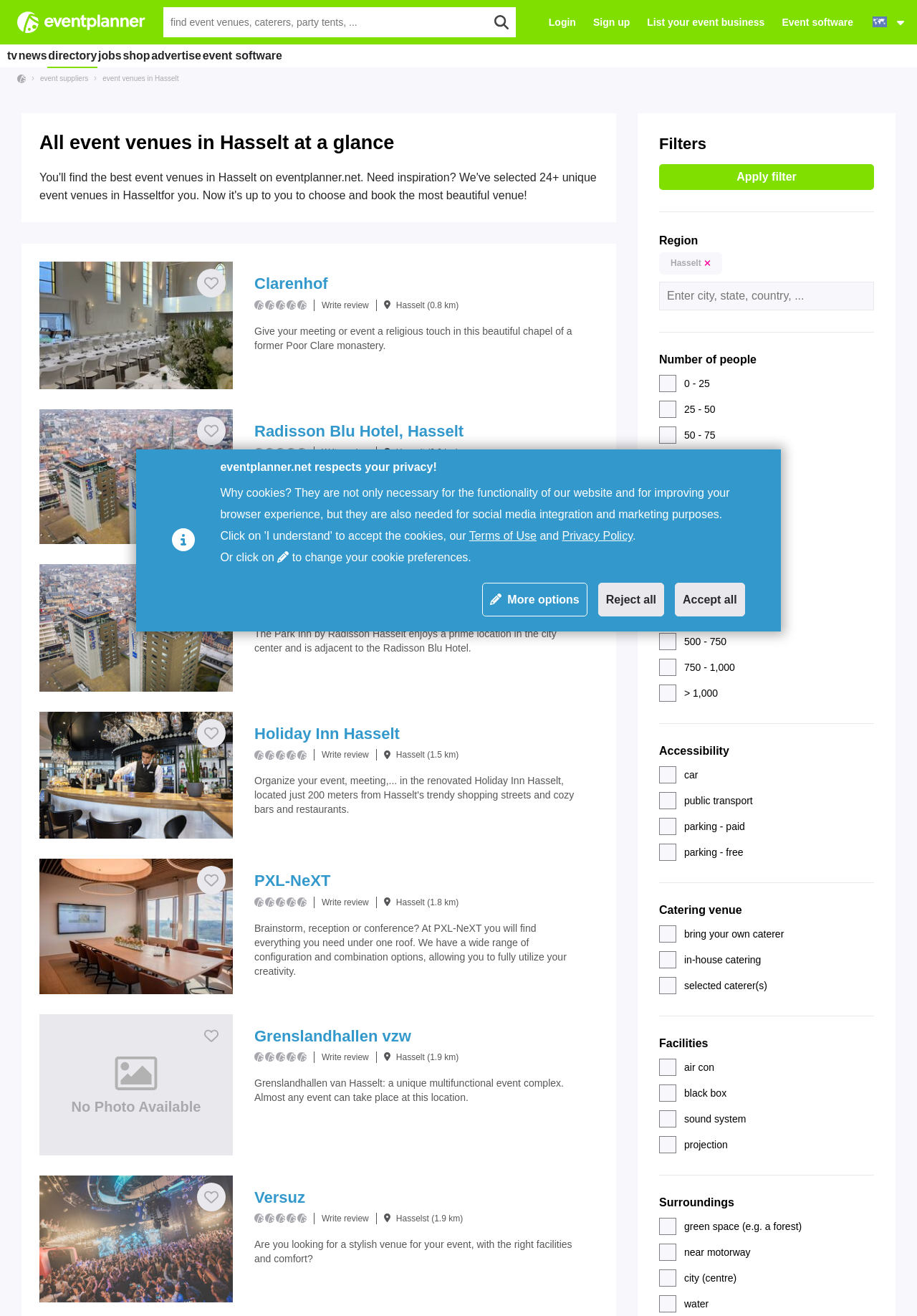Please give a succinct answer using a single word or phrase:
How many images are associated with the Holiday Inn Hasselt venue?

6